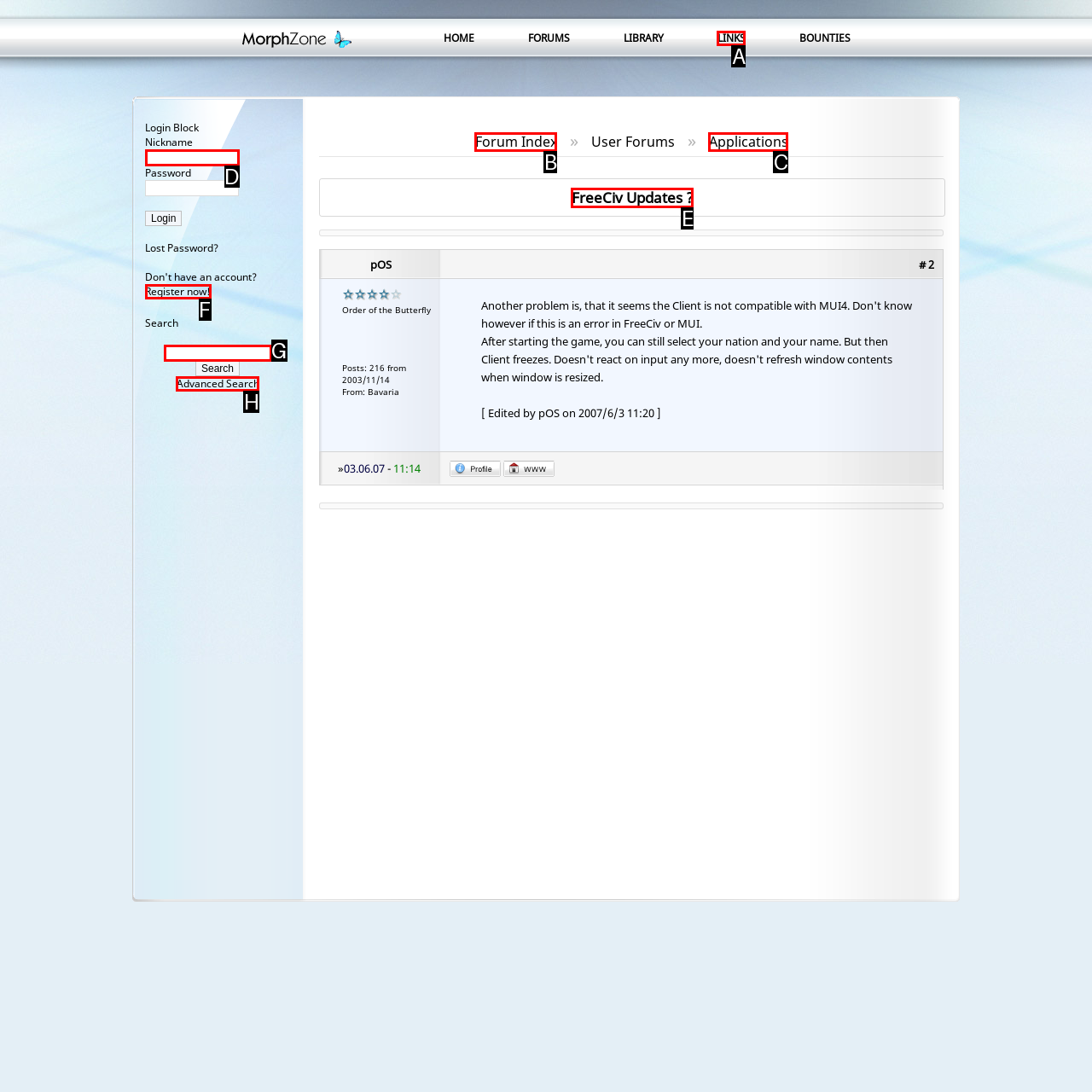Select the letter that corresponds to the UI element described as: Applications
Answer by providing the letter from the given choices.

C